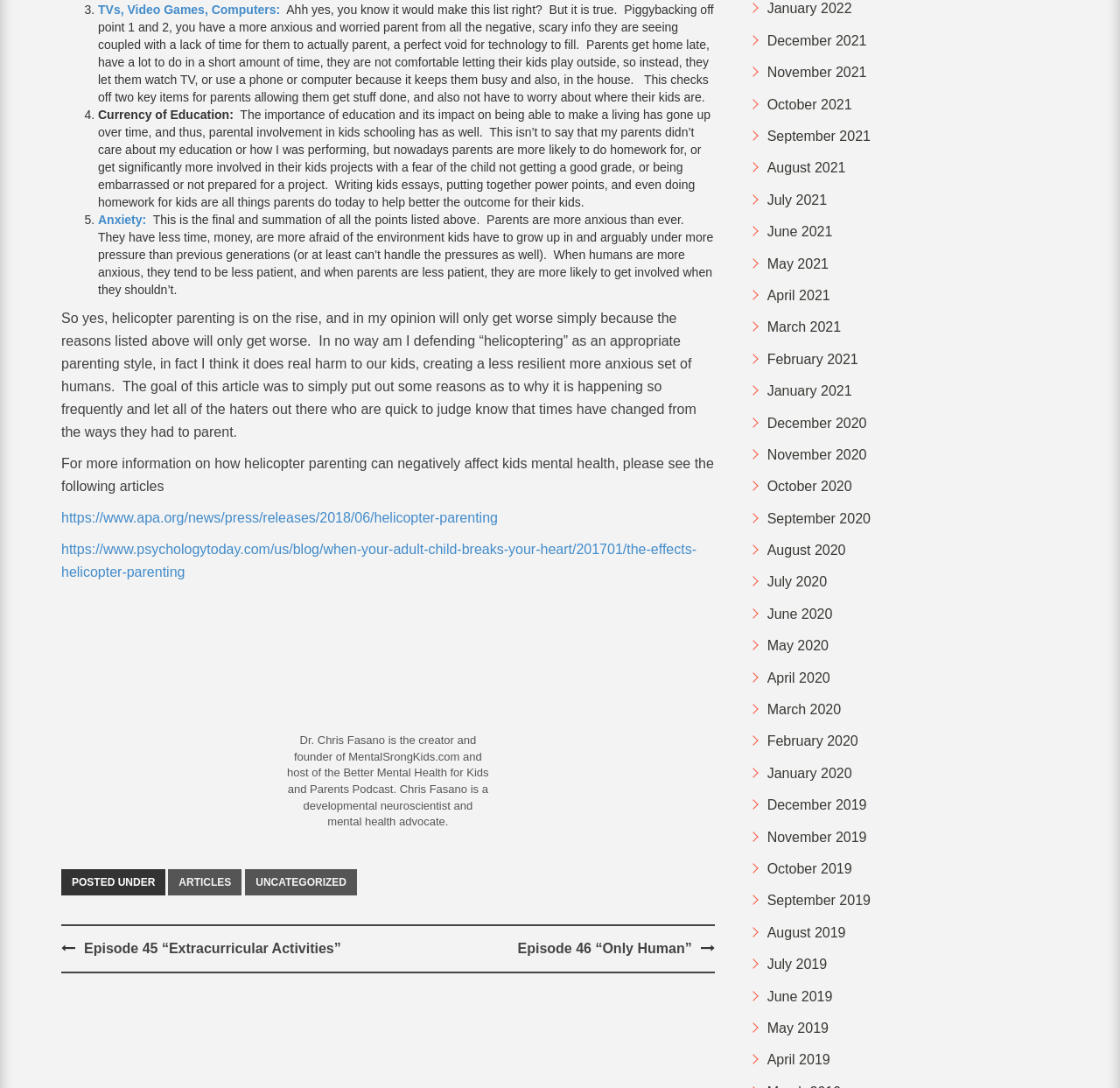Locate the UI element described as follows: "https://www.psychologytoday.com/us/blog/when-your-adult-child-breaks-your-heart/201701/the-effects-helicopter-parenting". Return the bounding box coordinates as four float numbers between 0 and 1 in the order [left, top, right, bottom].

[0.055, 0.498, 0.622, 0.532]